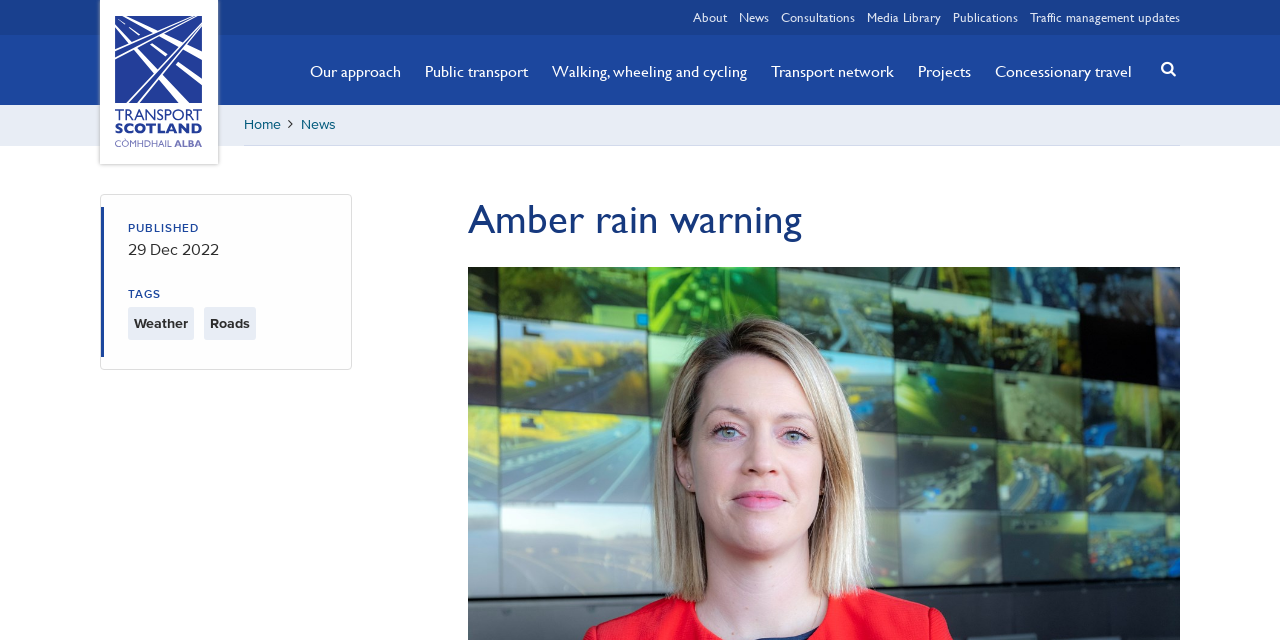Based on the image, provide a detailed response to the question:
What are the two tags associated with this warning?

The two tags associated with this warning are 'Weather' and 'Roads', which are mentioned in the links 'Weather' and 'Roads' respectively, located below the 'TAGS' label.